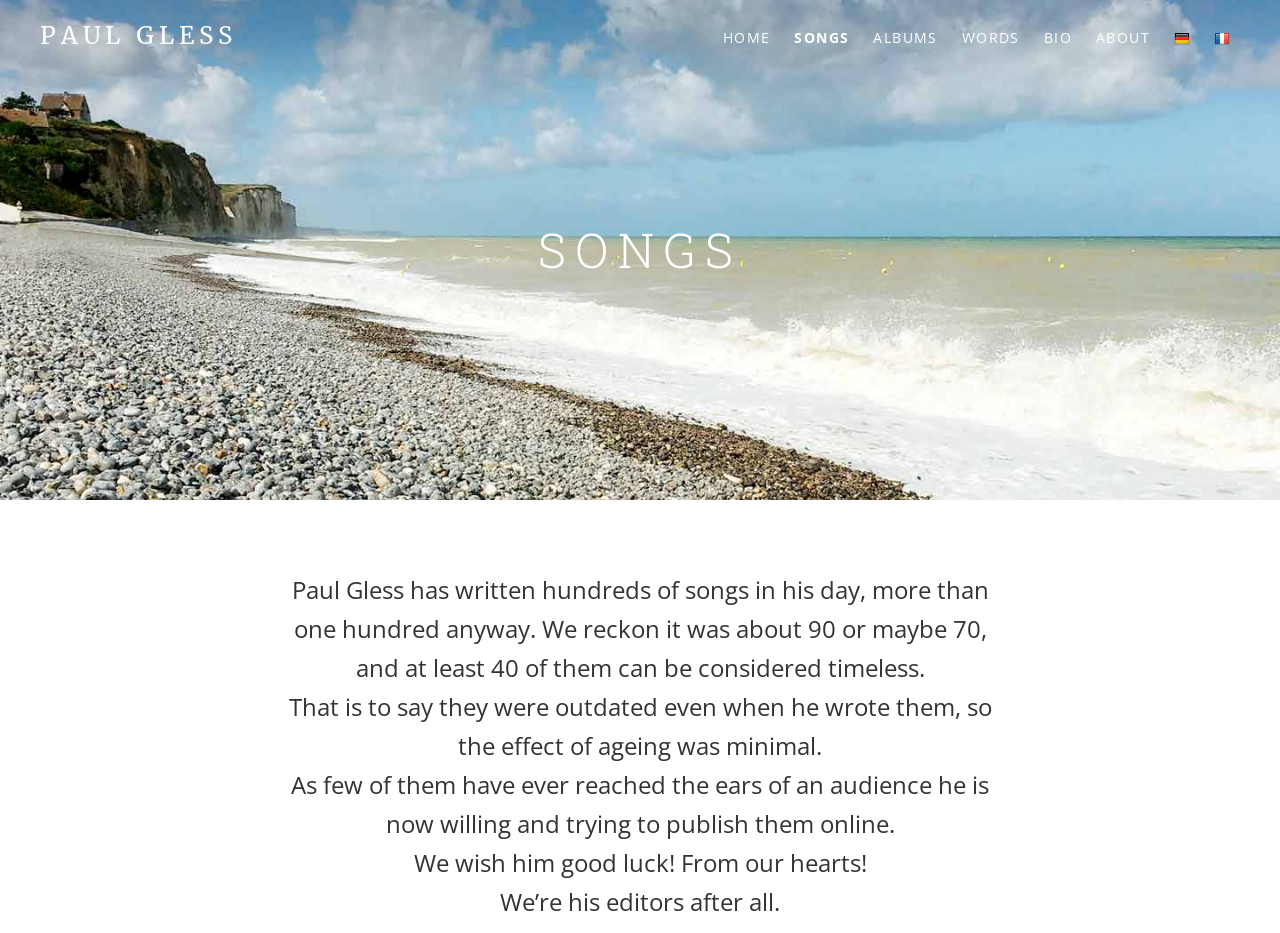Locate the bounding box coordinates of the element that should be clicked to execute the following instruction: "Call the phone number".

None